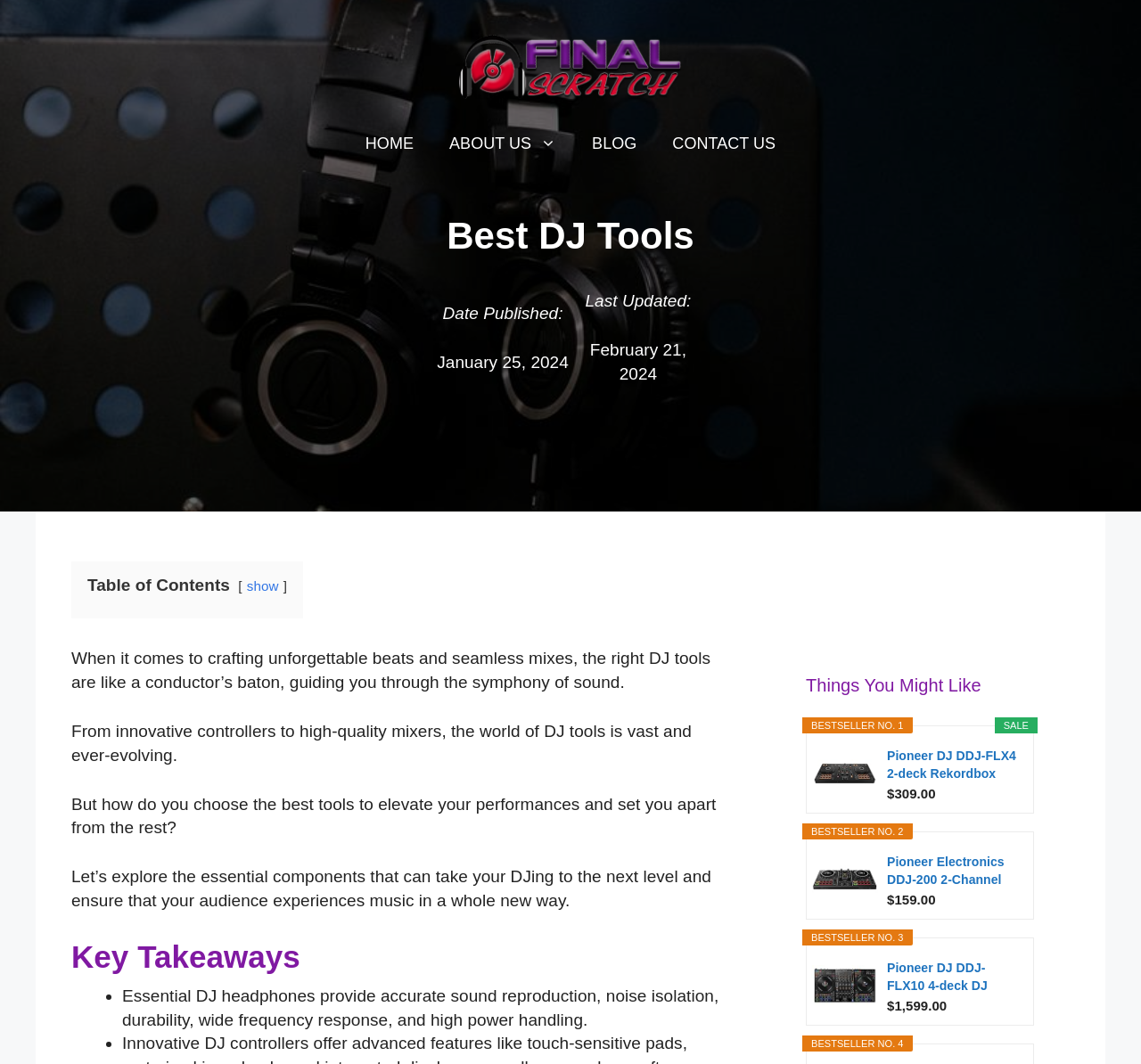Please locate and retrieve the main header text of the webpage.

Best DJ Tools